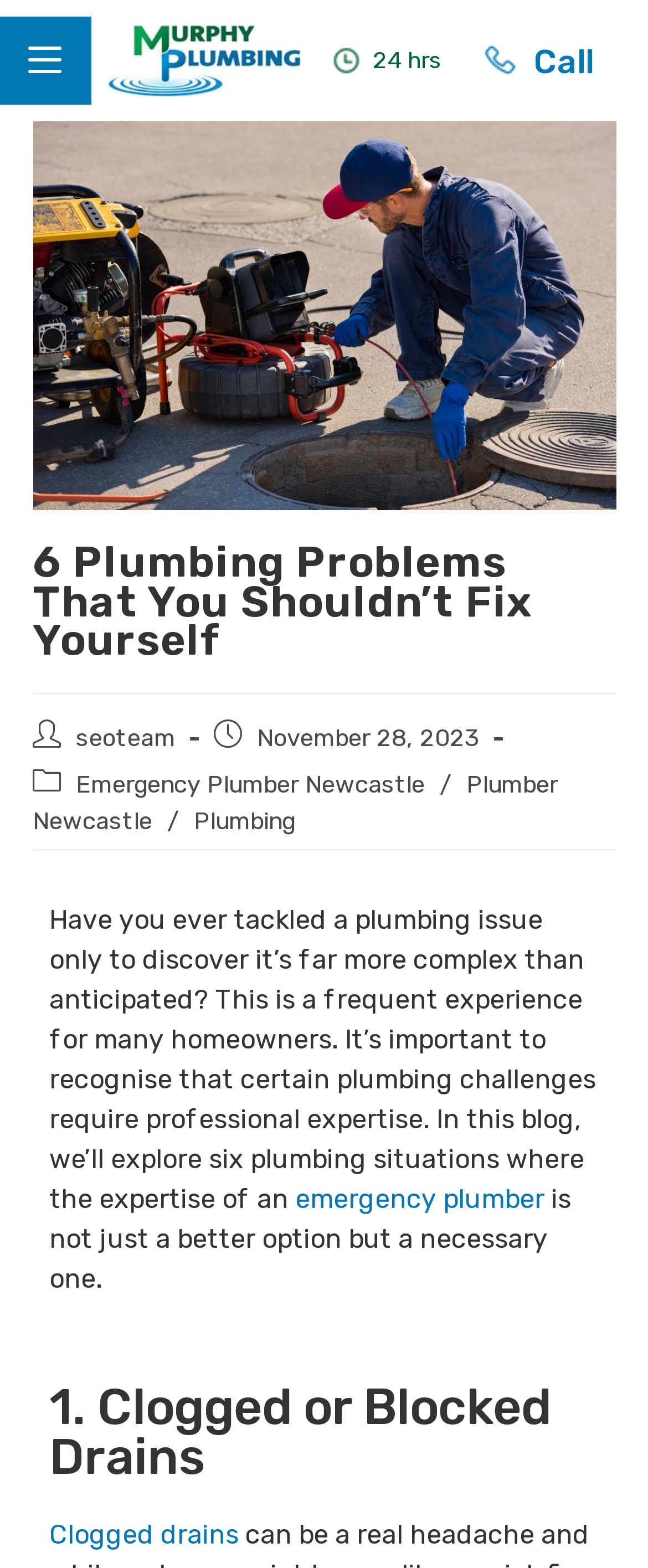Locate the bounding box coordinates of the clickable part needed for the task: "Click the 'Mobile Menu' link".

[0.044, 0.017, 0.096, 0.06]